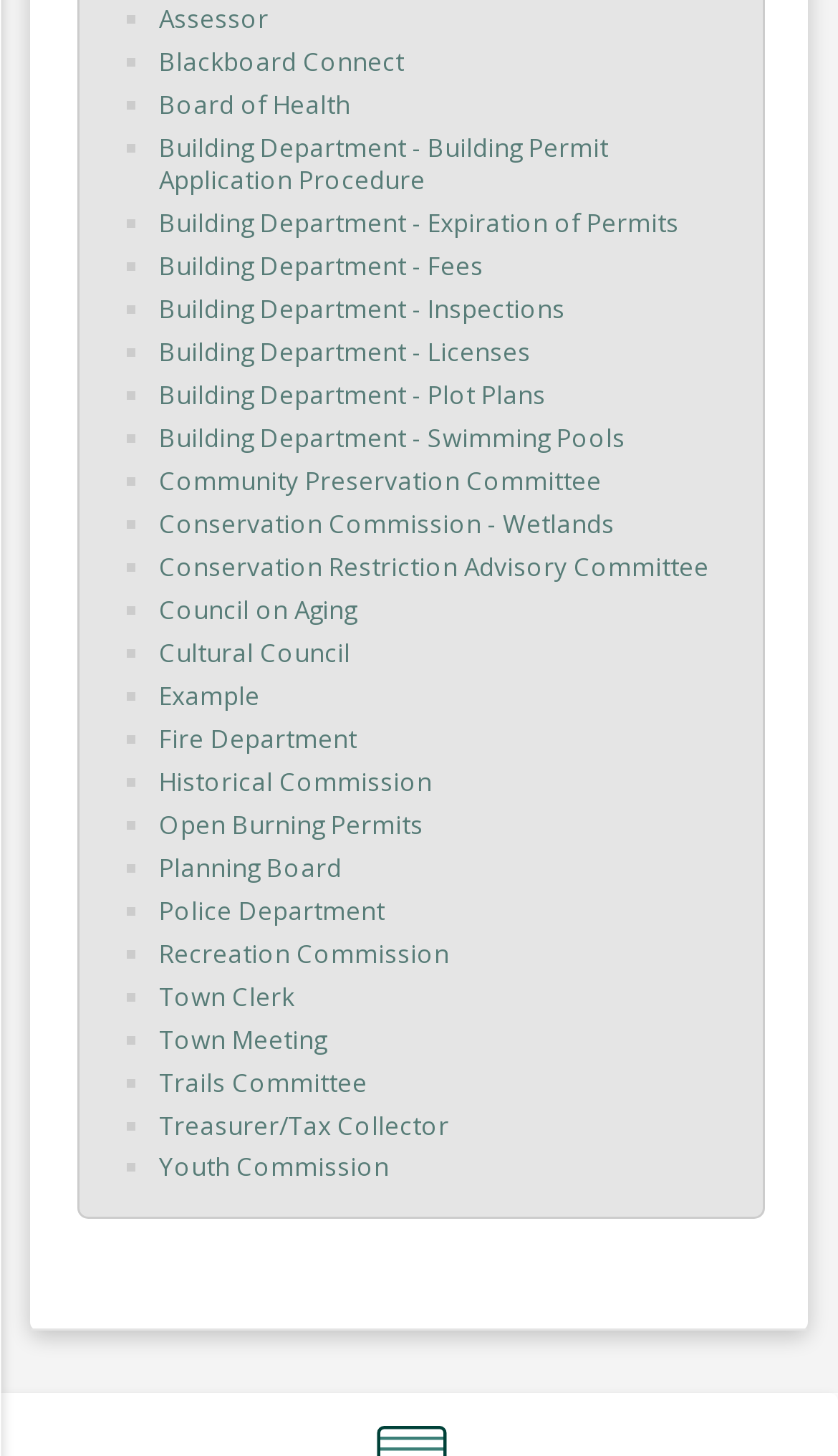Provide the bounding box coordinates of the HTML element described by the text: "Open Burning Permits".

[0.19, 0.555, 0.505, 0.577]